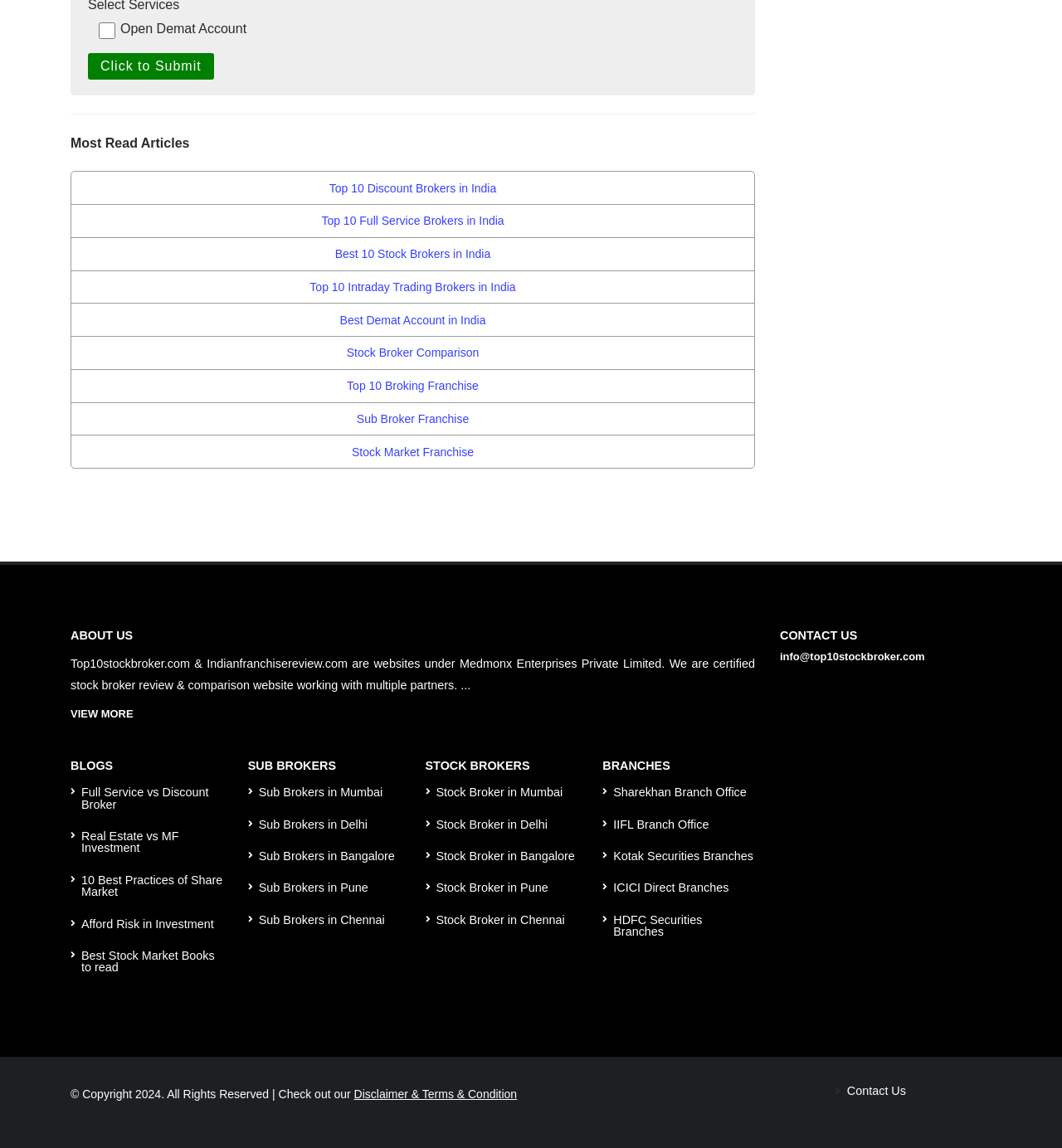Please determine the bounding box coordinates, formatted as (top-left x, top-left y, bottom-right x, bottom-right y), with all values as floating point numbers between 0 and 1. Identify the bounding box of the region described as: info@top10stockbroker.com

[0.734, 0.567, 0.871, 0.577]